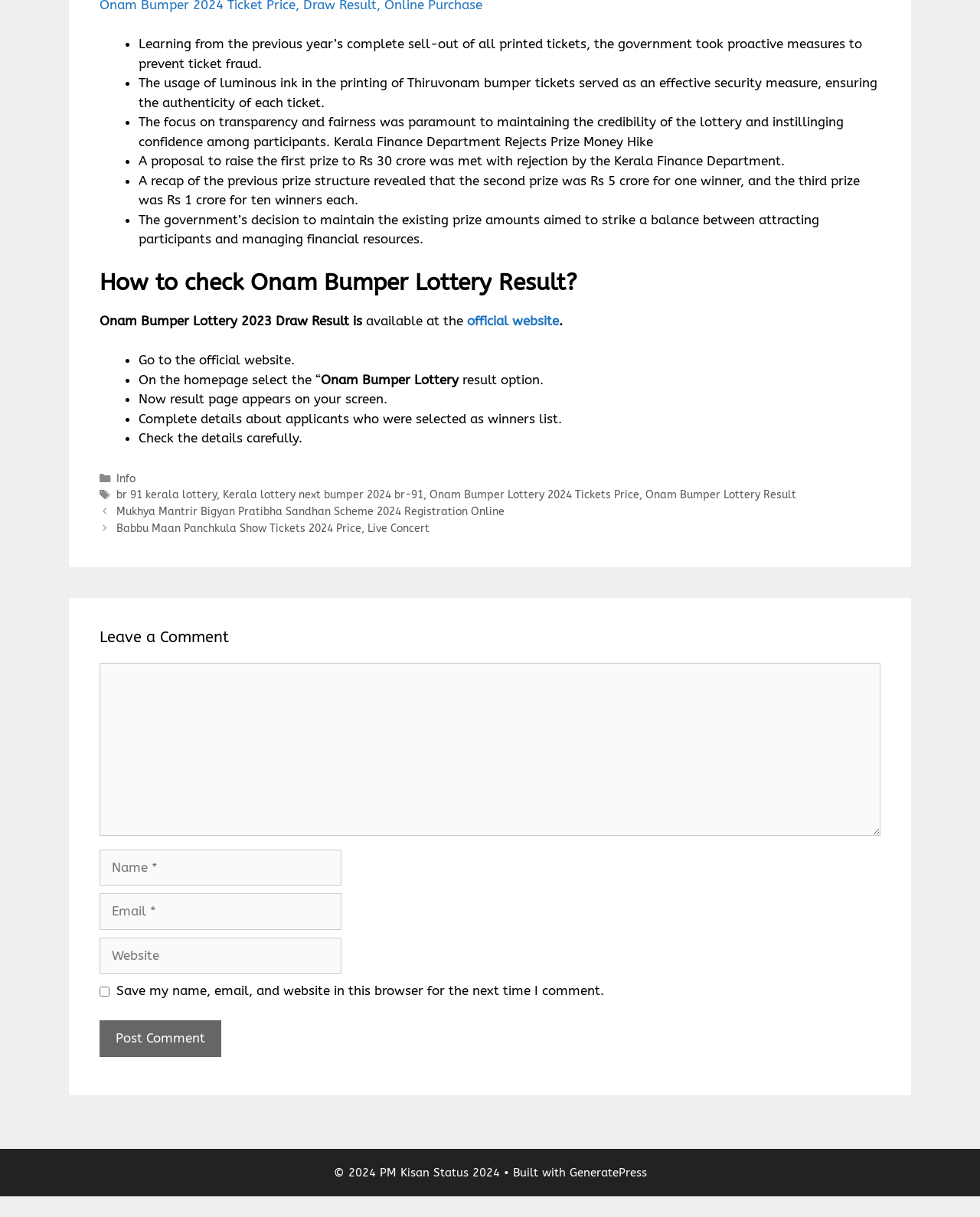Please find the bounding box for the UI component described as follows: "name="submit" value="Post Comment"".

[0.102, 0.839, 0.226, 0.868]